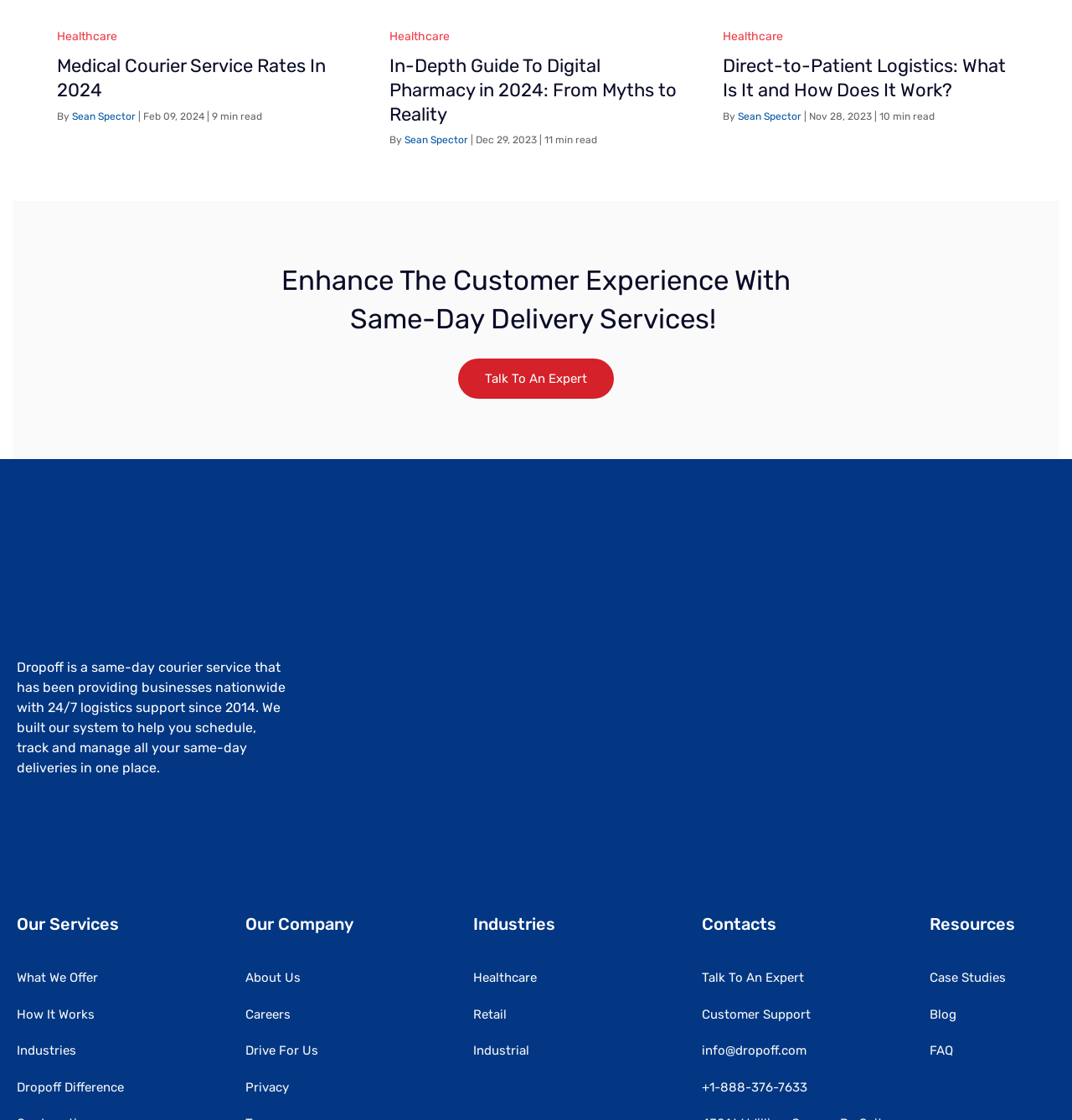Answer the question below using just one word or a short phrase: 
How many industries are listed on the webpage?

3